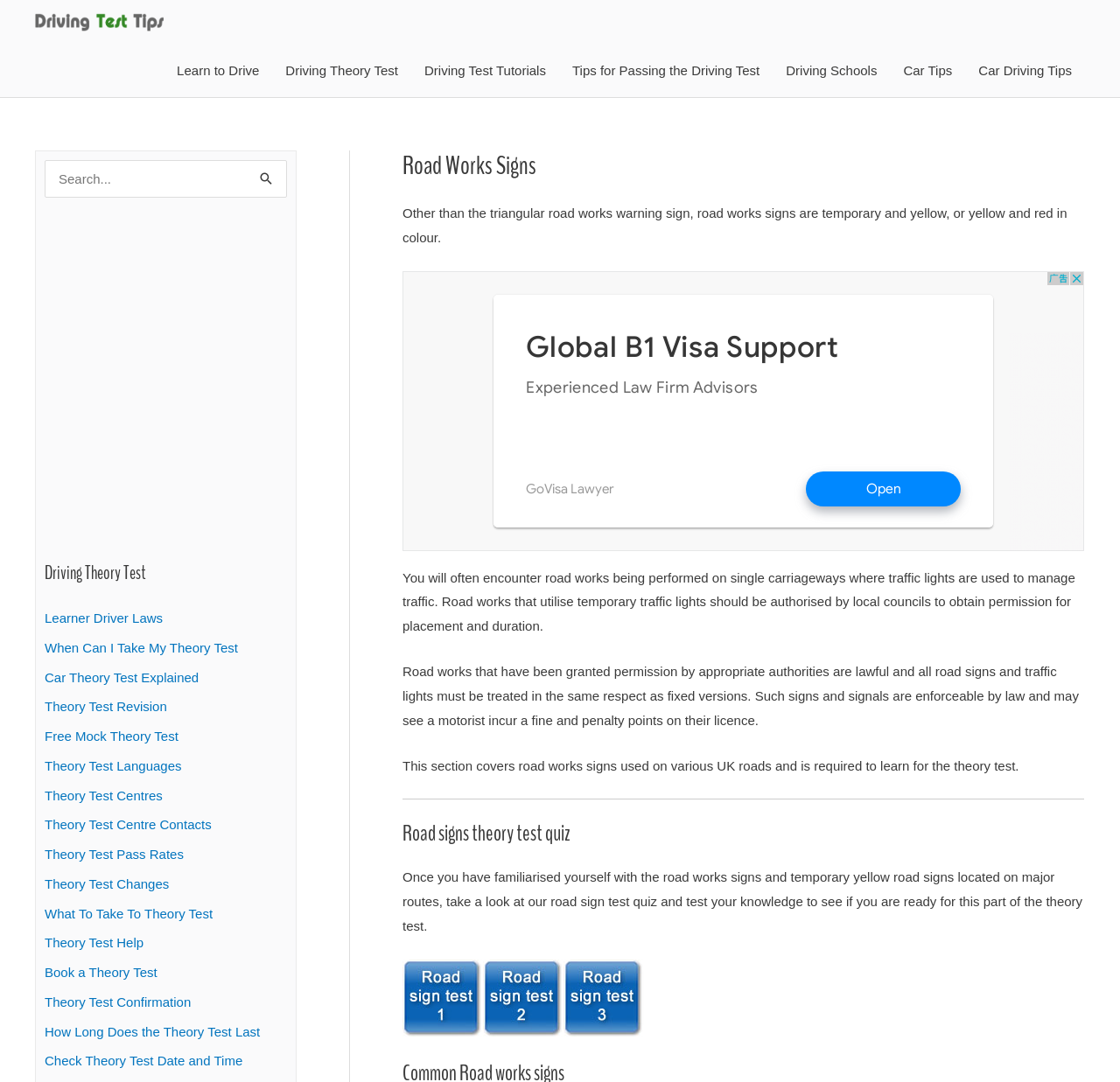Please analyze the image and give a detailed answer to the question:
How many road sign test quizzes are available?

There are three road sign test quizzes available, namely 'Road sign test quiz 1', 'Road sign test quiz 2', and 'Road sign test quiz 3', as shown in the links provided at the bottom of the webpage.